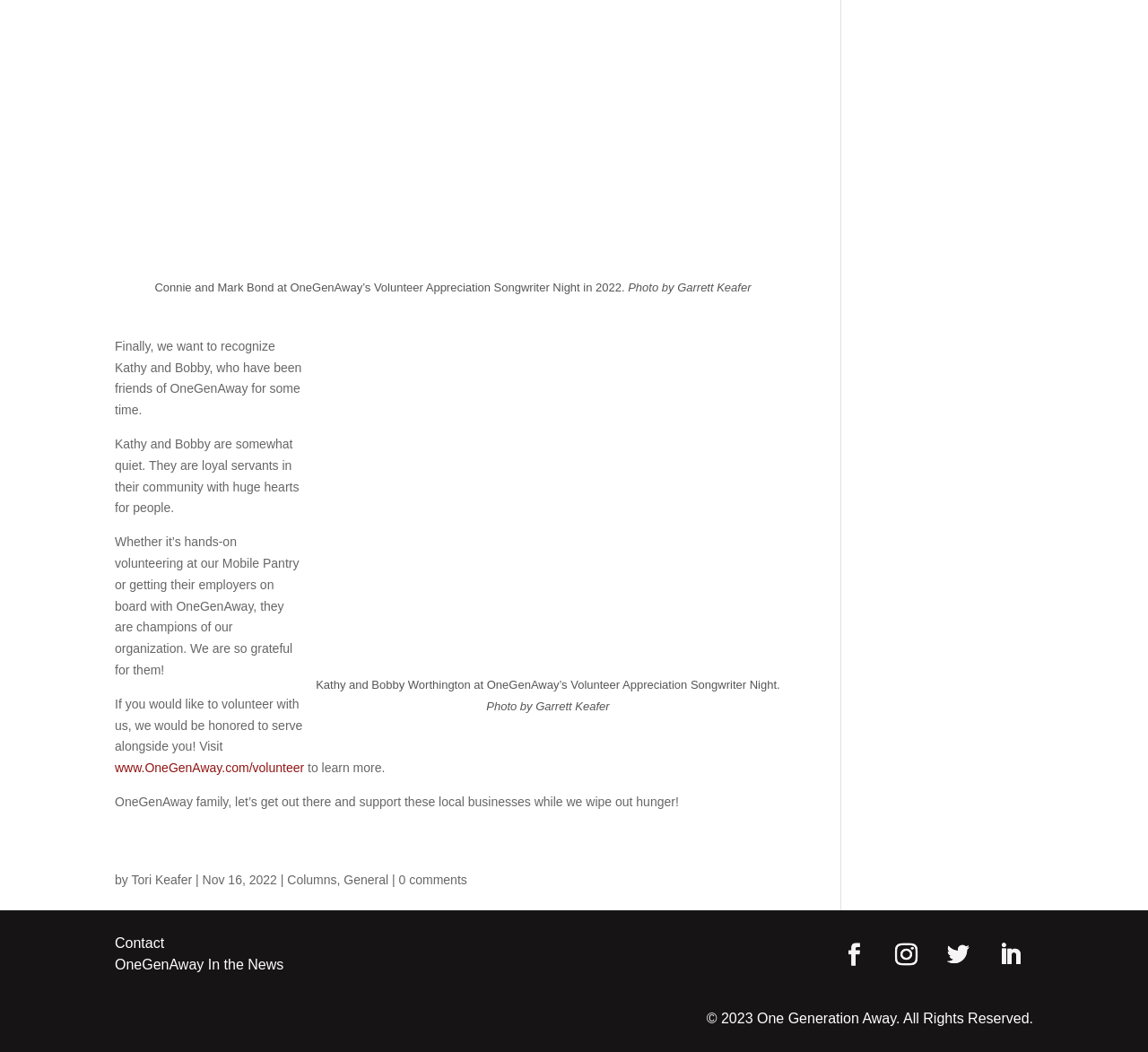What is the website to volunteer with OneGenAway?
Based on the image, please offer an in-depth response to the question.

The website is mentioned in the text, where it says 'If you would like to volunteer with us, we would be honored to serve alongside you! Visit www.OneGenAway.com/volunteer to learn more.'.